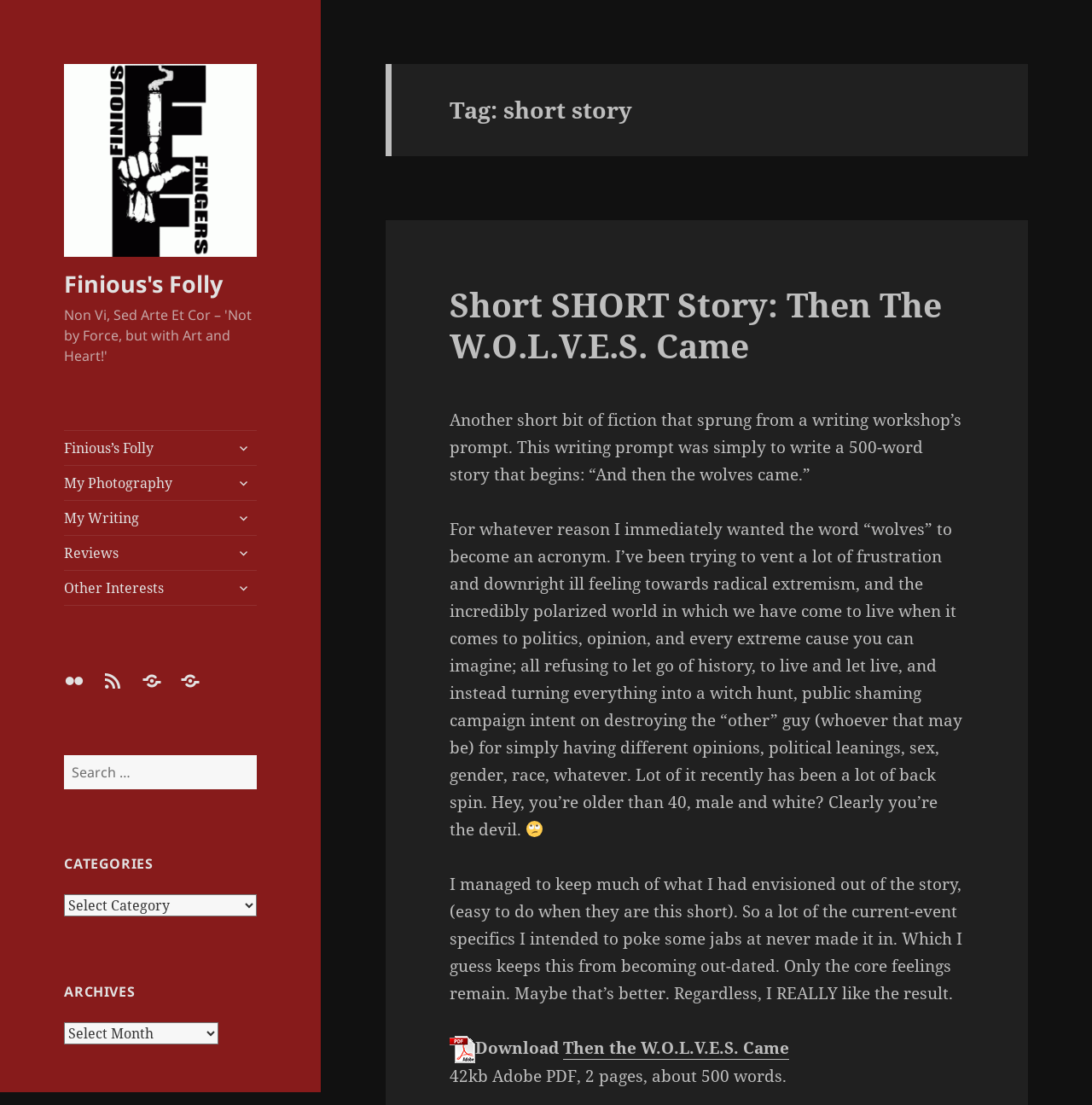Please provide the bounding box coordinate of the region that matches the element description: Reviews. Coordinates should be in the format (top-left x, top-left y, bottom-right x, bottom-right y) and all values should be between 0 and 1.

[0.059, 0.485, 0.235, 0.516]